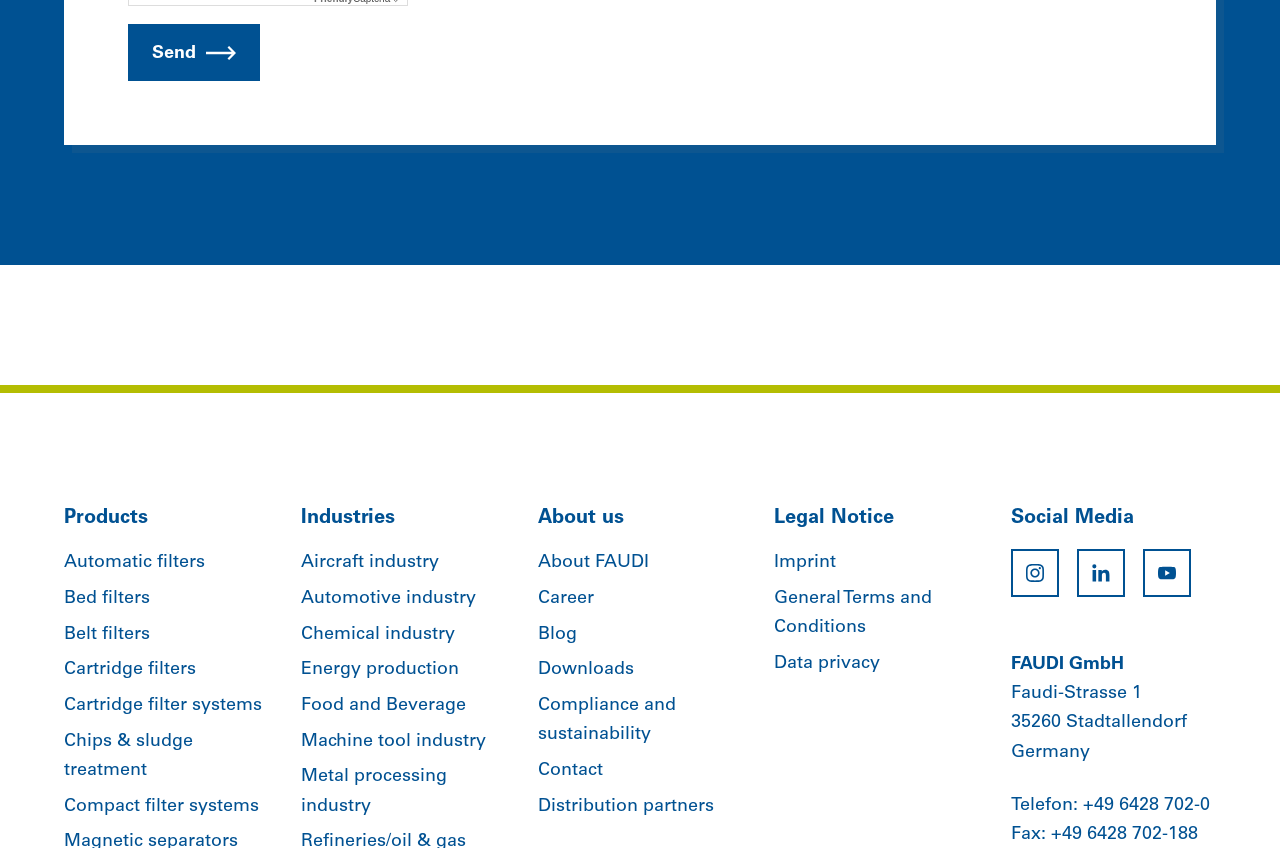Provide a short answer to the following question with just one word or phrase: What is the industry listed after 'Automotive industry'?

Chemical industry